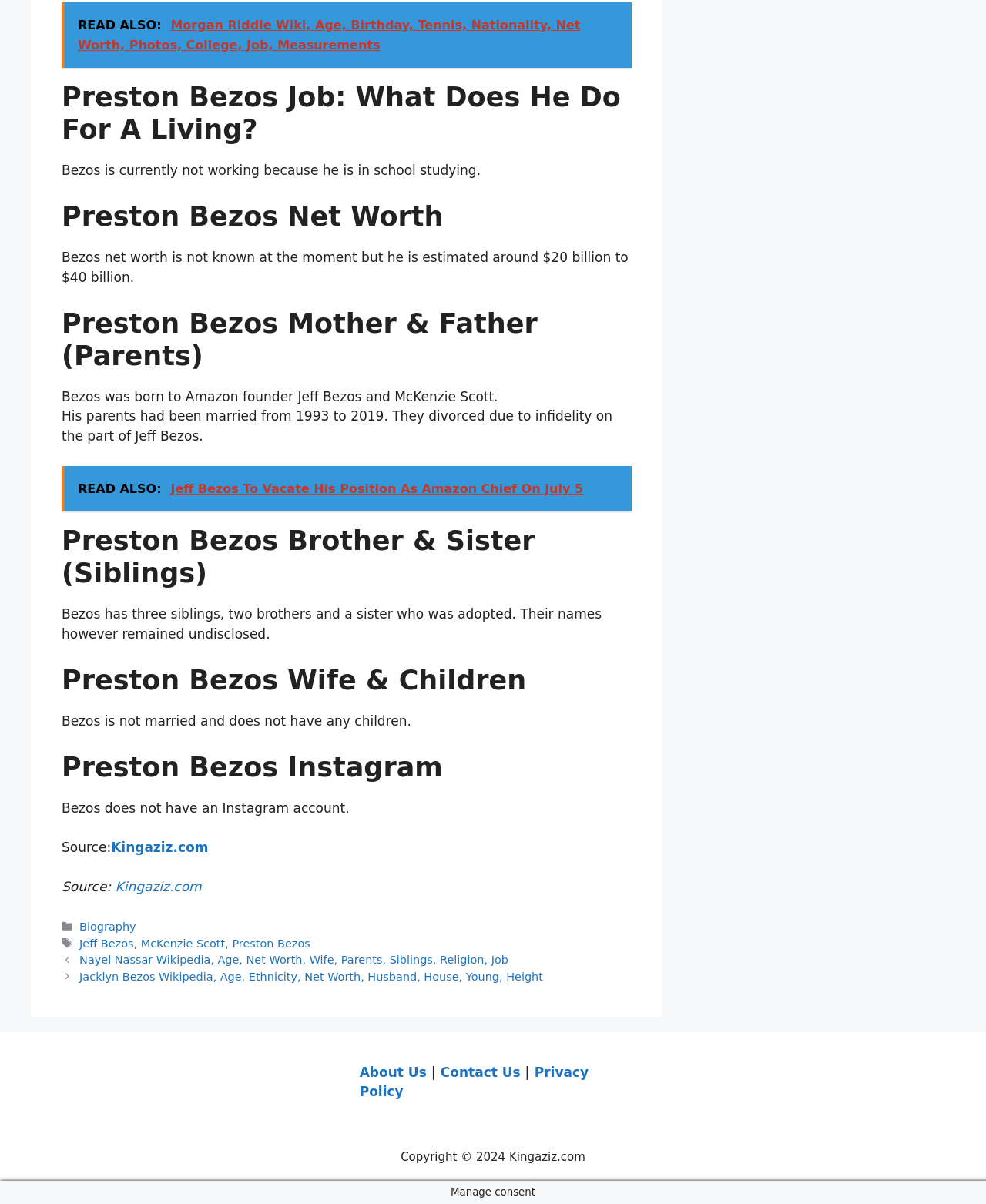Please determine the bounding box coordinates of the element to click in order to execute the following instruction: "Visit the page about Jeff Bezos". The coordinates should be four float numbers between 0 and 1, specified as [left, top, right, bottom].

[0.081, 0.778, 0.136, 0.789]